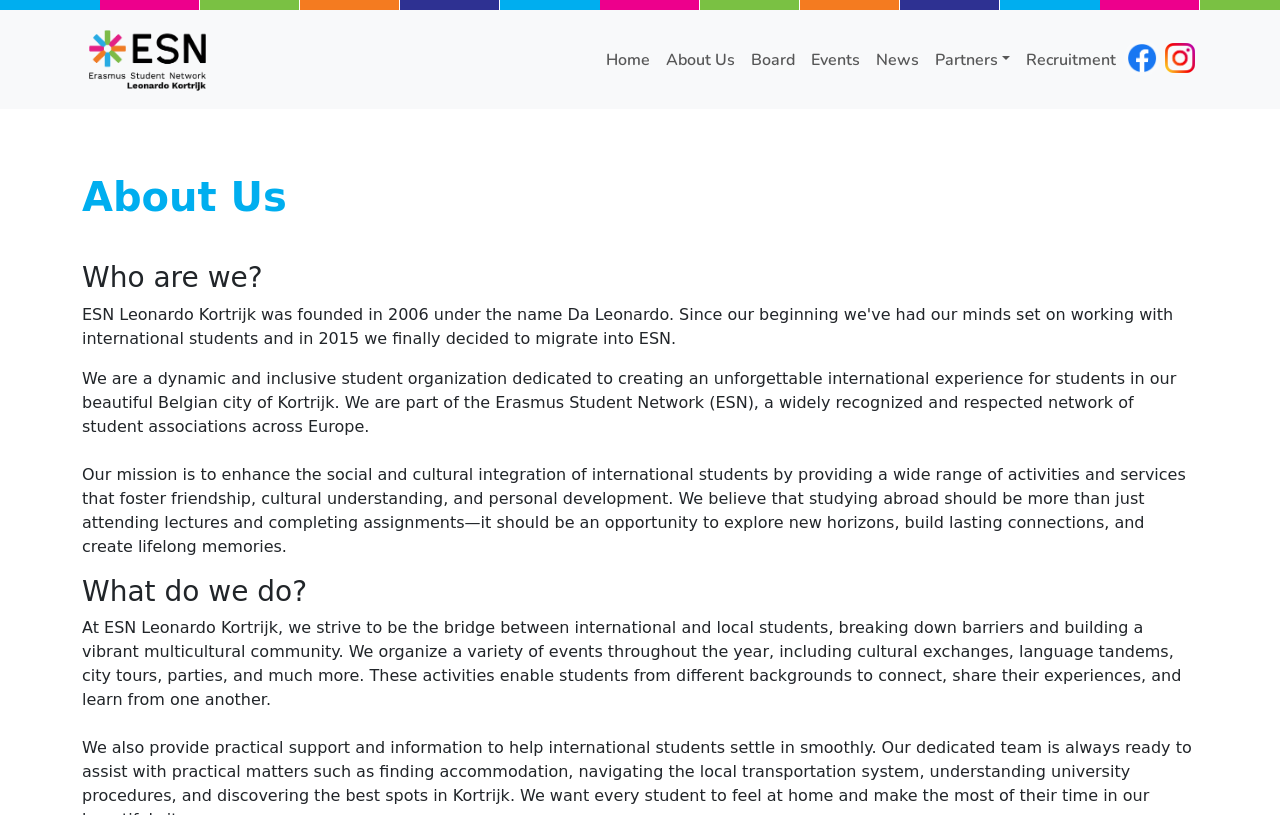Identify the bounding box coordinates of the clickable region required to complete the instruction: "Click the instagram link". The coordinates should be given as four float numbers within the range of 0 and 1, i.e., [left, top, right, bottom].

[0.908, 0.048, 0.936, 0.093]